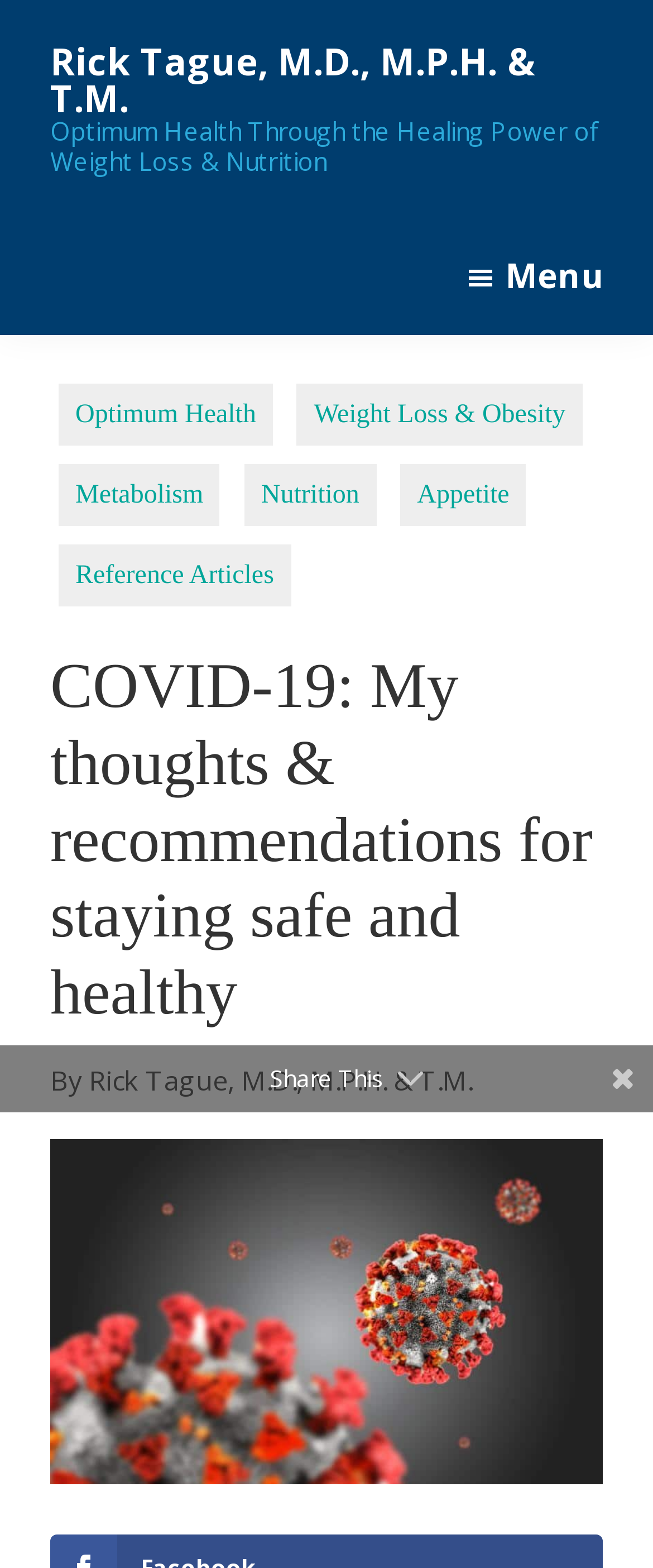Describe the webpage meticulously, covering all significant aspects.

The webpage is about COVID-19, featuring the author's thoughts and recommendations for staying safe and healthy. At the top left corner, there are three "Skip to" links, allowing users to navigate to main content, primary sidebar, or footer. 

Below these links, the author's name "Rick Tague, M.D., M.P.H. & T.M." is displayed, followed by a tagline "Optimum Health Through the Healing Power of Weight Loss & Nutrition". 

On the top right side, there is a menu button with an icon. When expanded, it reveals a navigation menu with several links, including "Optimum Health", "Weight Loss & Obesity", "Metabolism", "Nutrition", "Appetite", and "Reference Articles". 

The main content of the webpage is headed by "COVID-19: My thoughts & recommendations for staying safe and healthy", followed by the author's name and a brief introduction. The content is not fully described in the accessibility tree, but it appears to be a personal blog post or article about the author's thoughts on COVID-19.

There is also a "Share This" button located near the bottom right corner of the page.